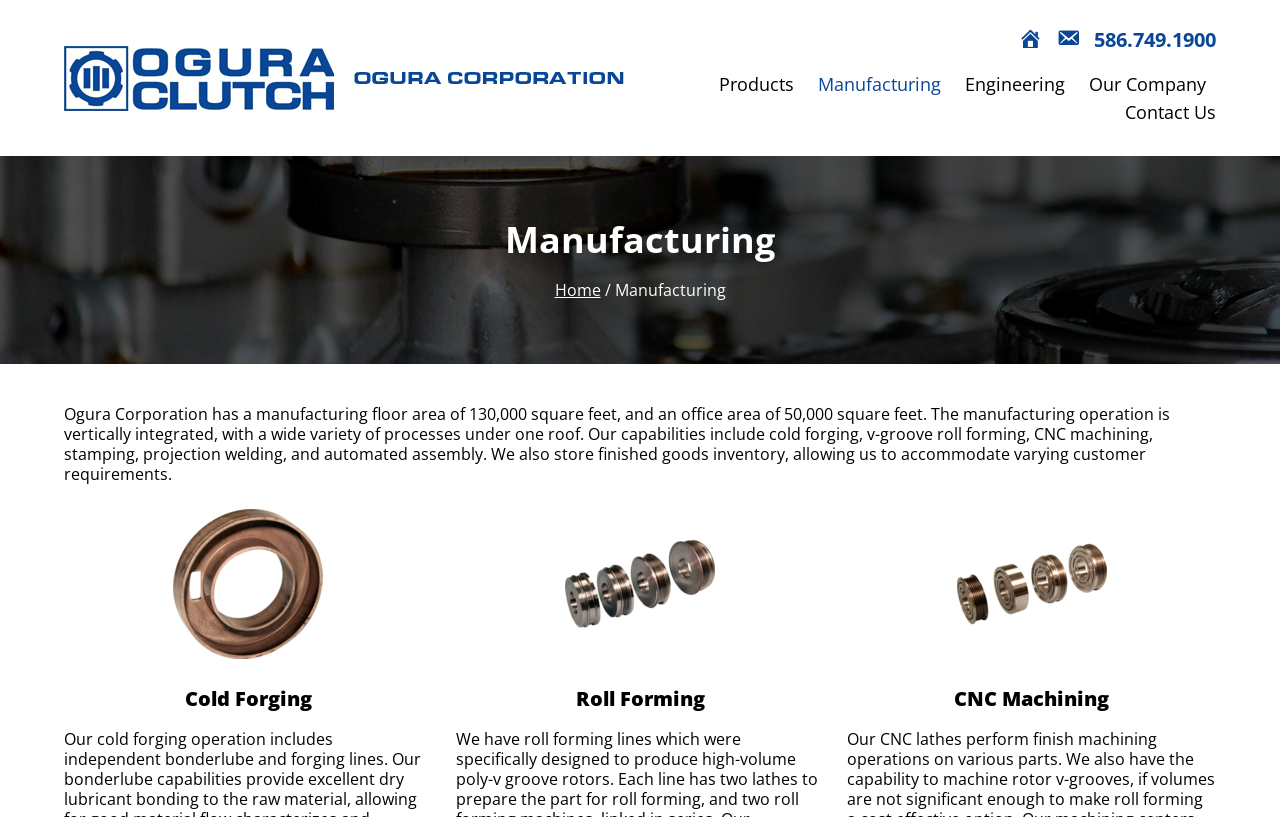Please identify the coordinates of the bounding box that should be clicked to fulfill this instruction: "Click on the 'Manufacturing' link".

[0.639, 0.086, 0.735, 0.121]